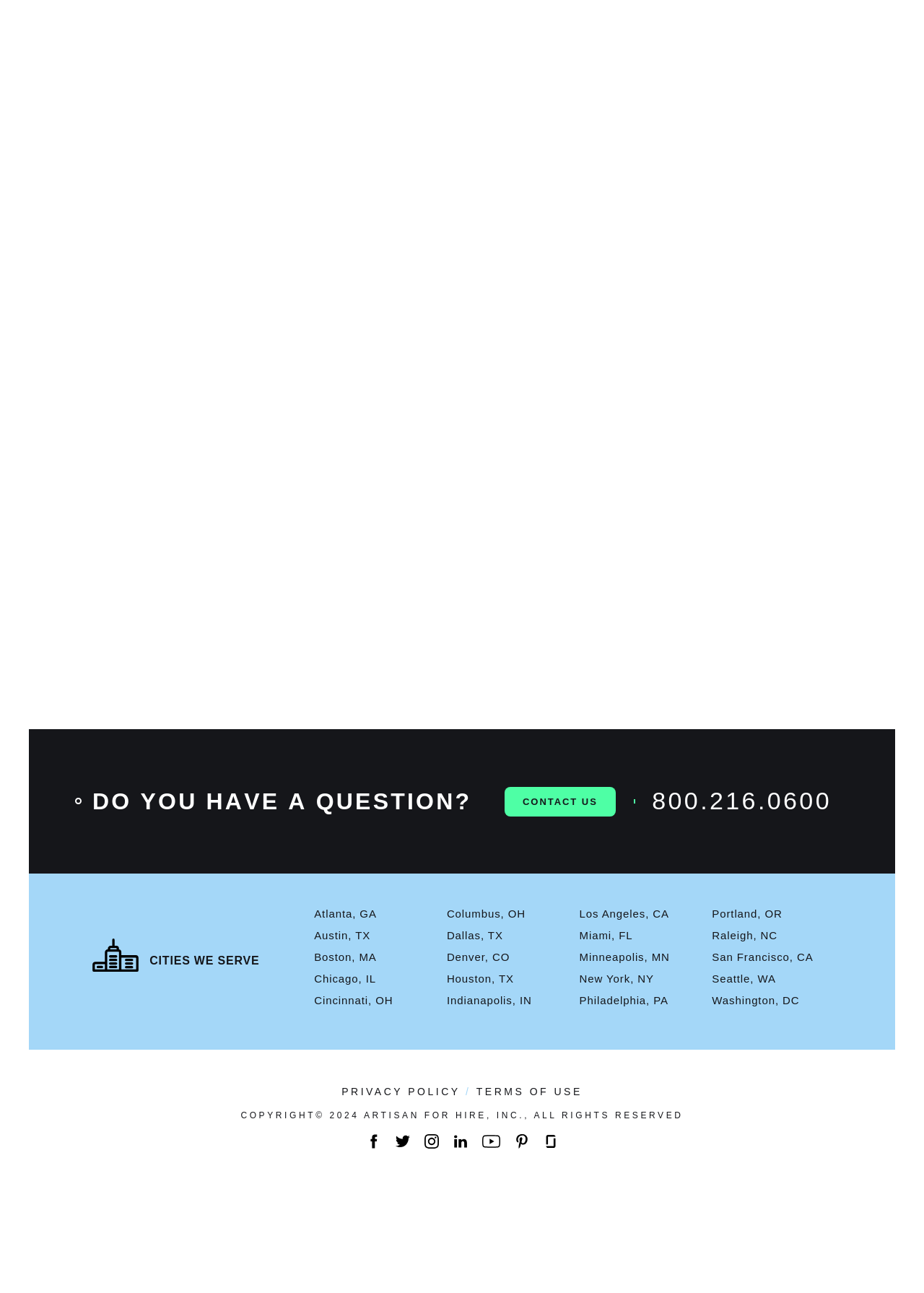Respond with a single word or phrase for the following question: 
What is the role of a Traffic Coordinator?

Workflow management